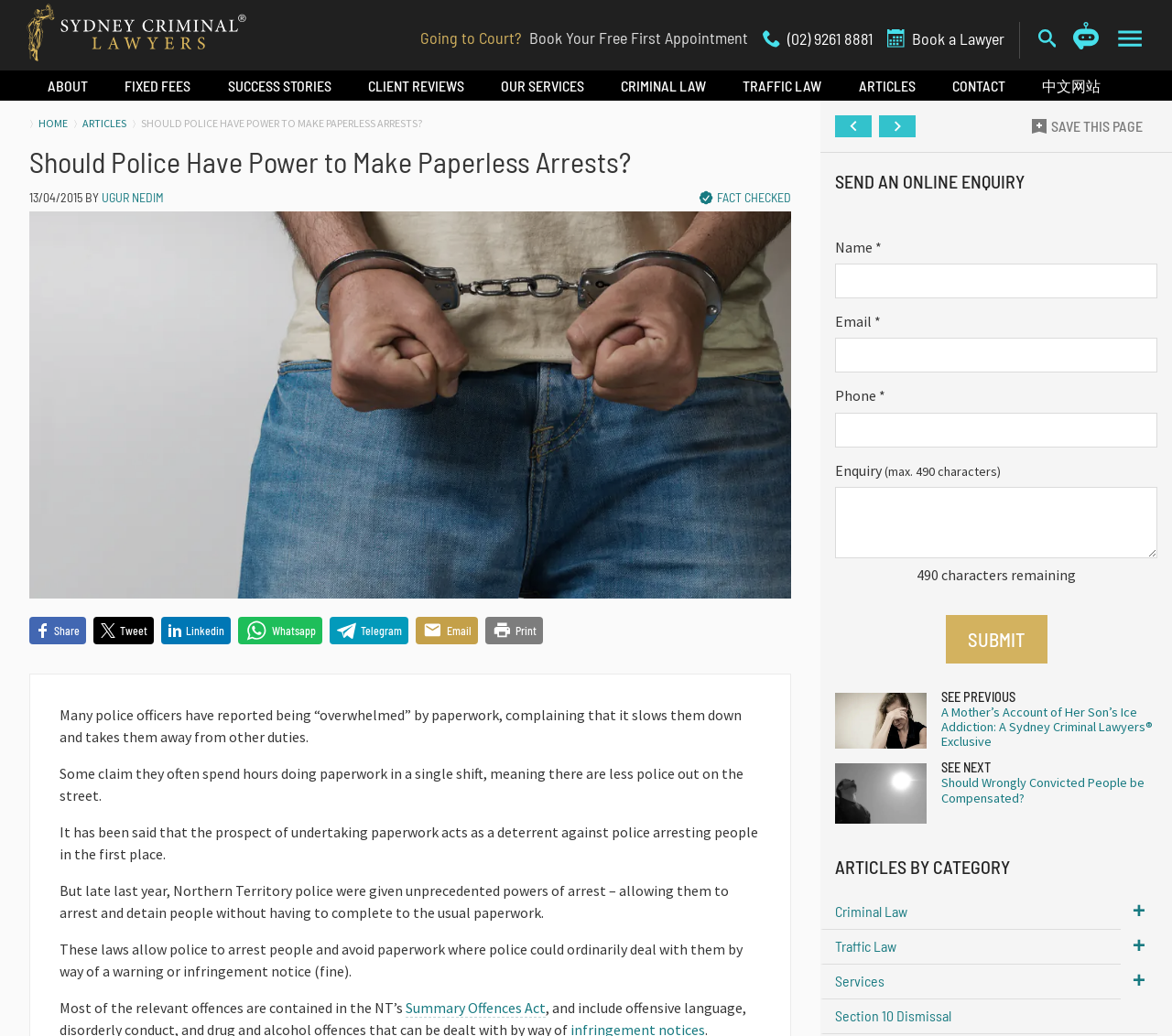Locate the bounding box coordinates of the clickable element to fulfill the following instruction: "Enter your name in the input field". Provide the coordinates as four float numbers between 0 and 1 in the format [left, top, right, bottom].

[0.712, 0.255, 0.988, 0.288]